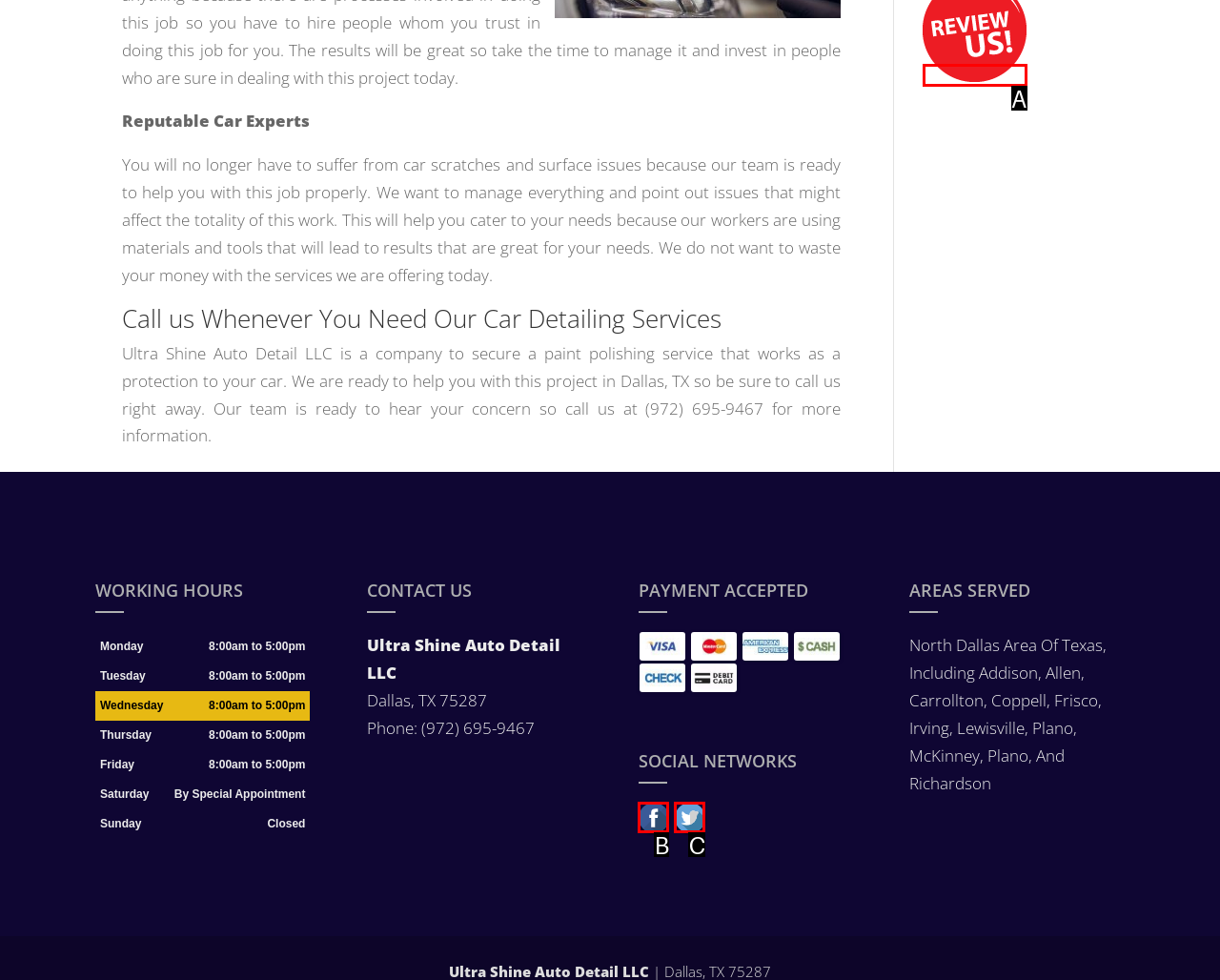Based on the description: facebook, identify the matching HTML element. Reply with the letter of the correct option directly.

B